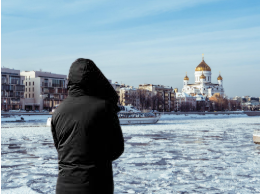Provide a single word or phrase answer to the question: 
What is reflected in the frozen river?

Clear blue sky